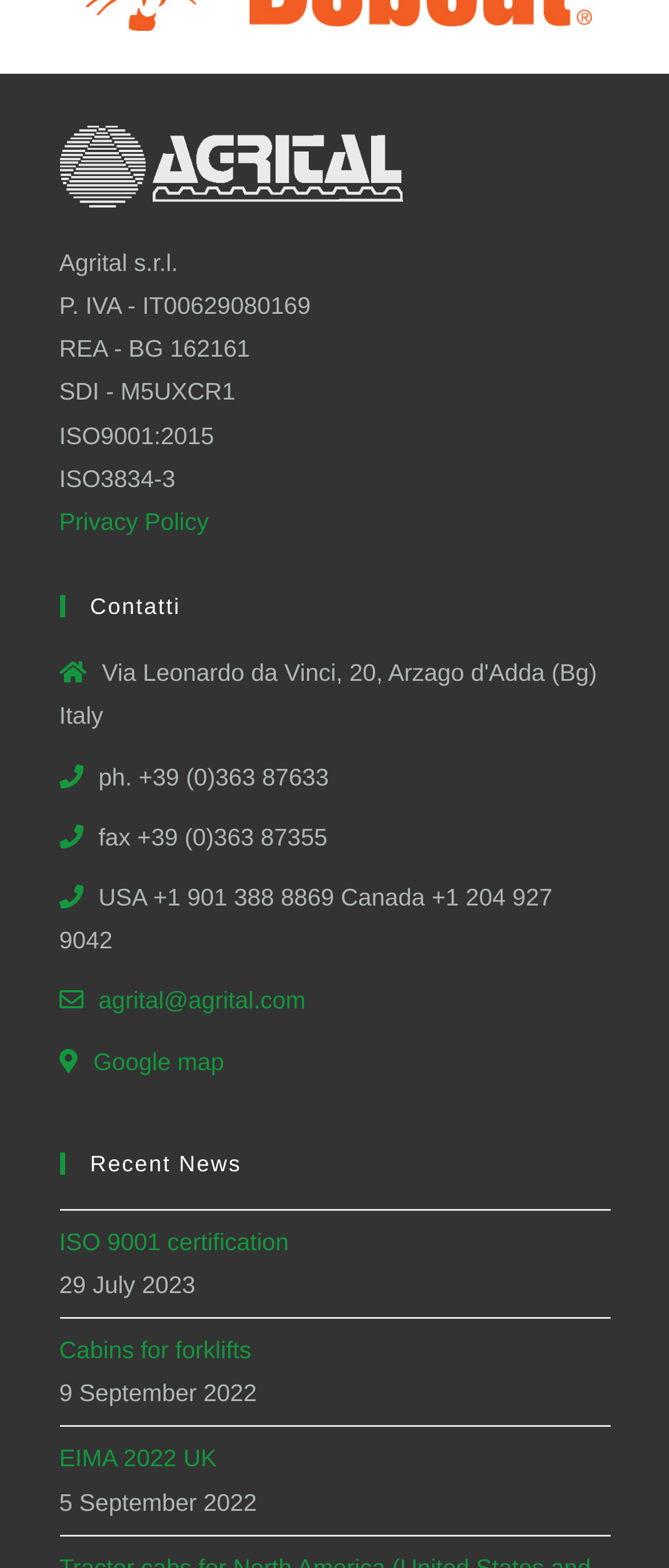Give a one-word or short phrase answer to this question: 
What is the email address?

agrital@agrital.com